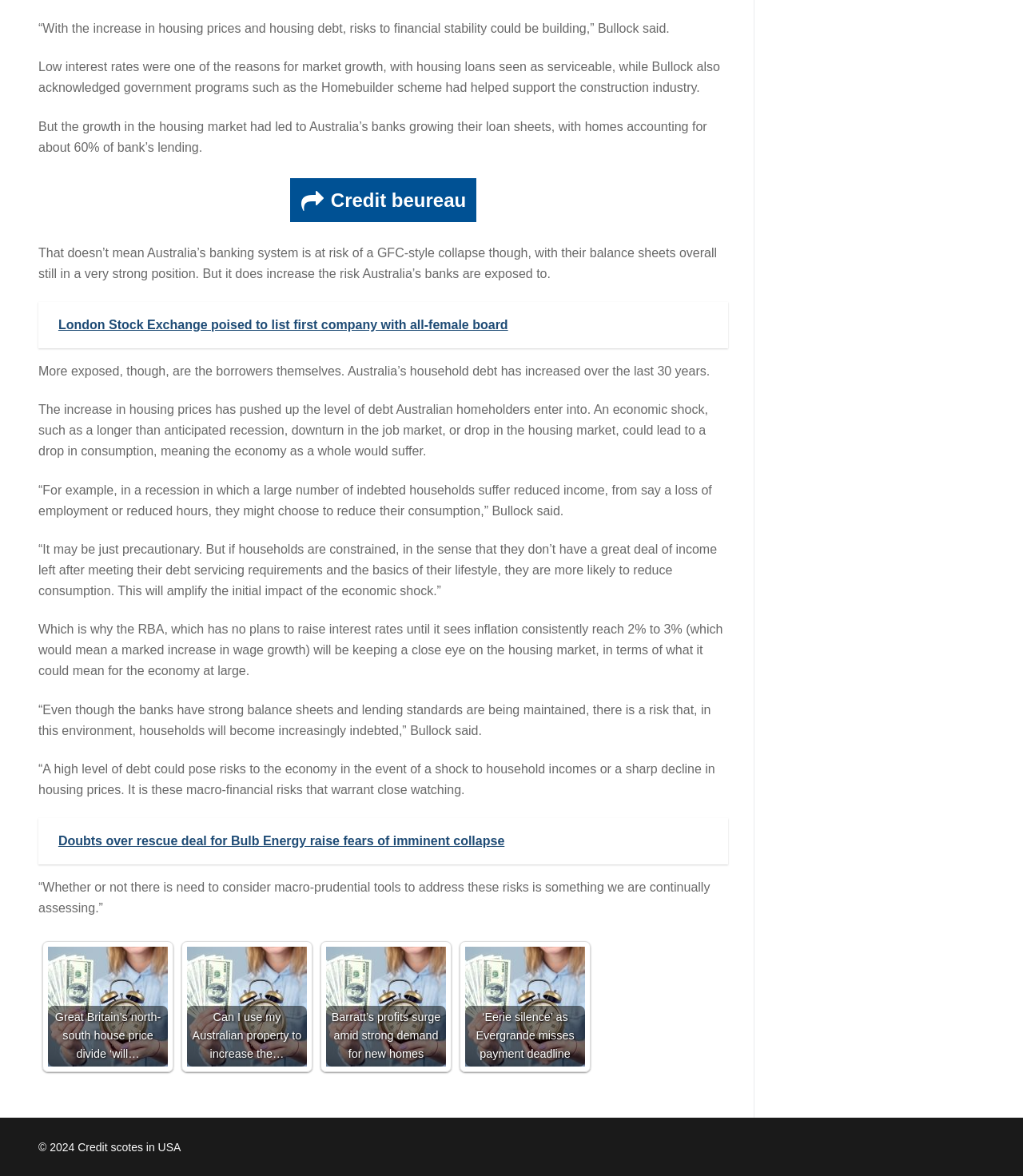Give the bounding box coordinates for the element described as: "Credit beureau".

[0.283, 0.152, 0.466, 0.189]